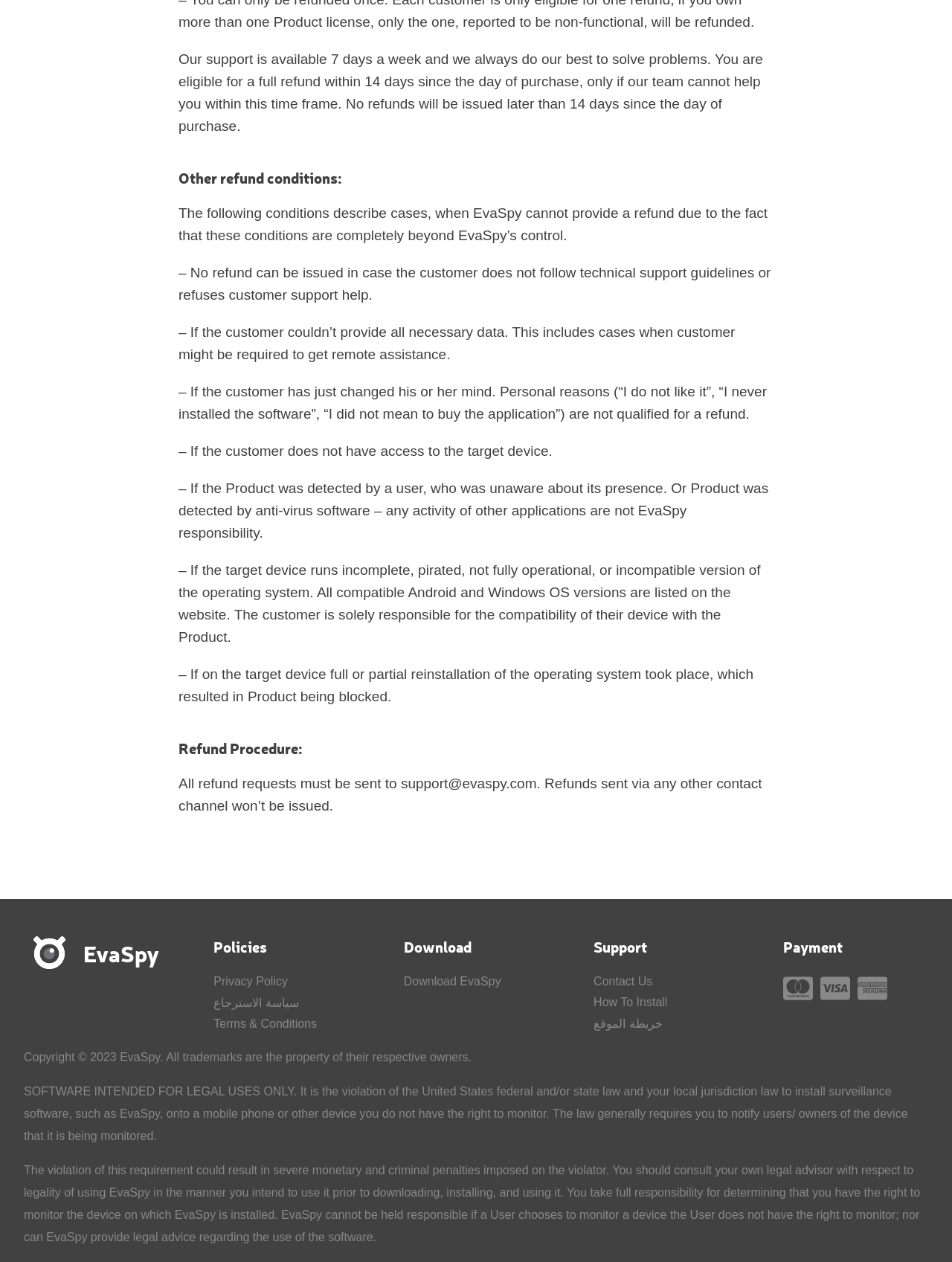Determine the bounding box for the HTML element described here: "EvaSpy". The coordinates should be given as [left, top, right, bottom] with each number being a float between 0 and 1.

[0.025, 0.742, 0.177, 0.768]